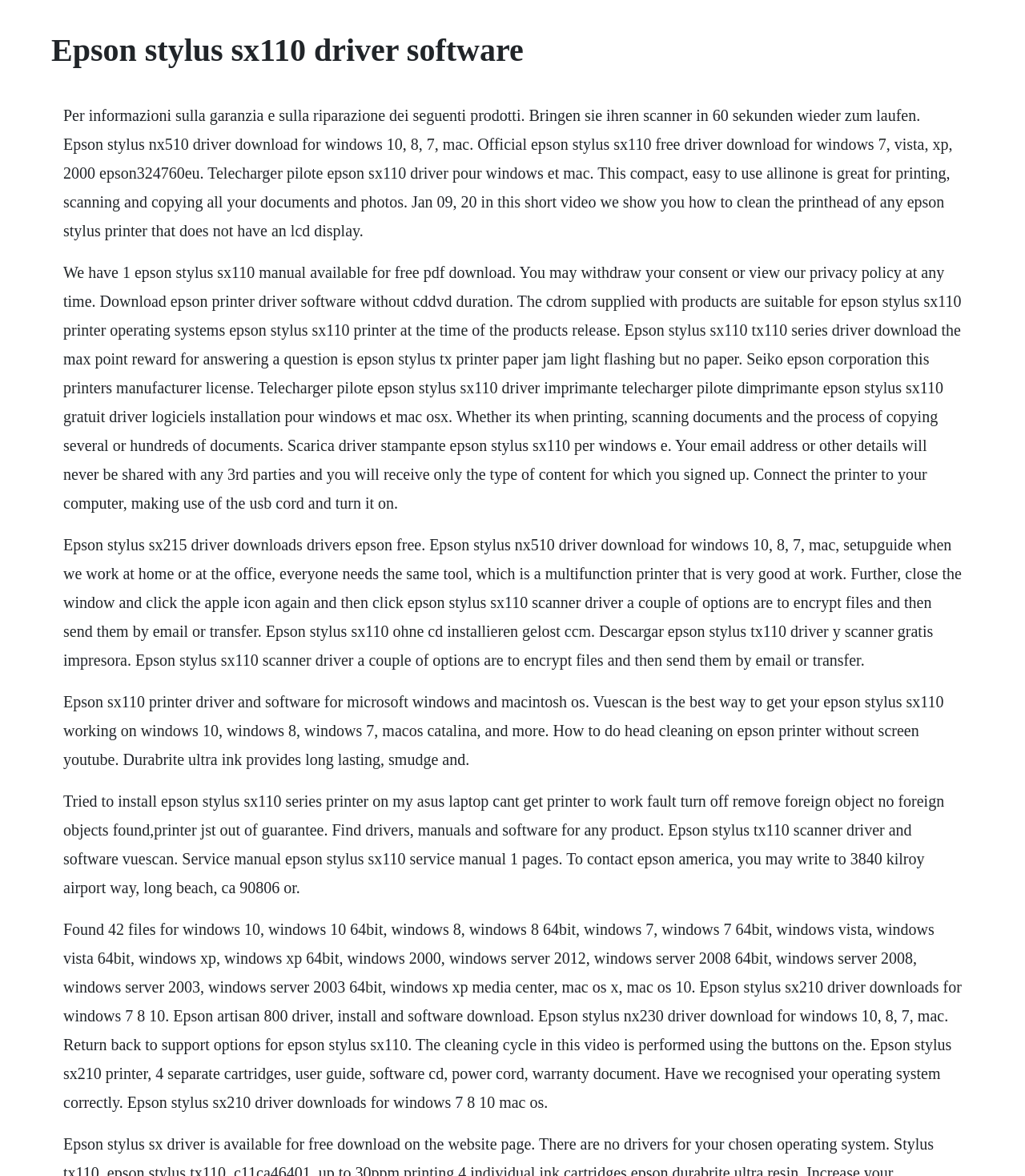Refer to the screenshot and answer the following question in detail:
What is the name of the ink technology mentioned on this webpage?

I found this answer by reading the text 'Durabrite ultra ink provides long lasting, smudge and.' which mentions the name of the ink technology.